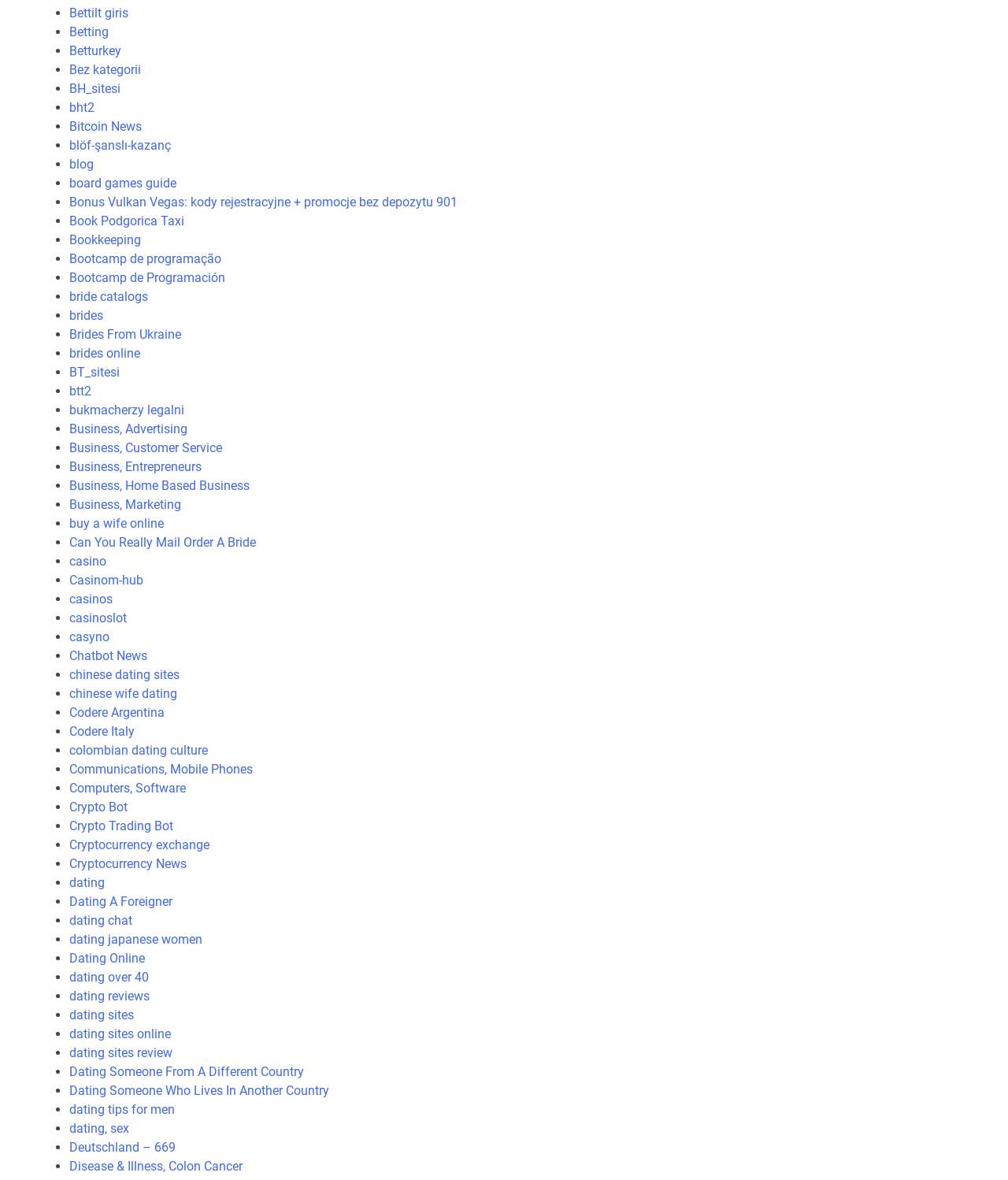Could you please study the image and provide a detailed answer to the question:
What is the category of the link 'Business, Advertising'?

The link 'Business, Advertising' is categorized under 'Business' as it is related to advertising in a business context. This link is located at the middle of the webpage with a bounding box coordinate of [0.069, 0.357, 0.186, 0.37].